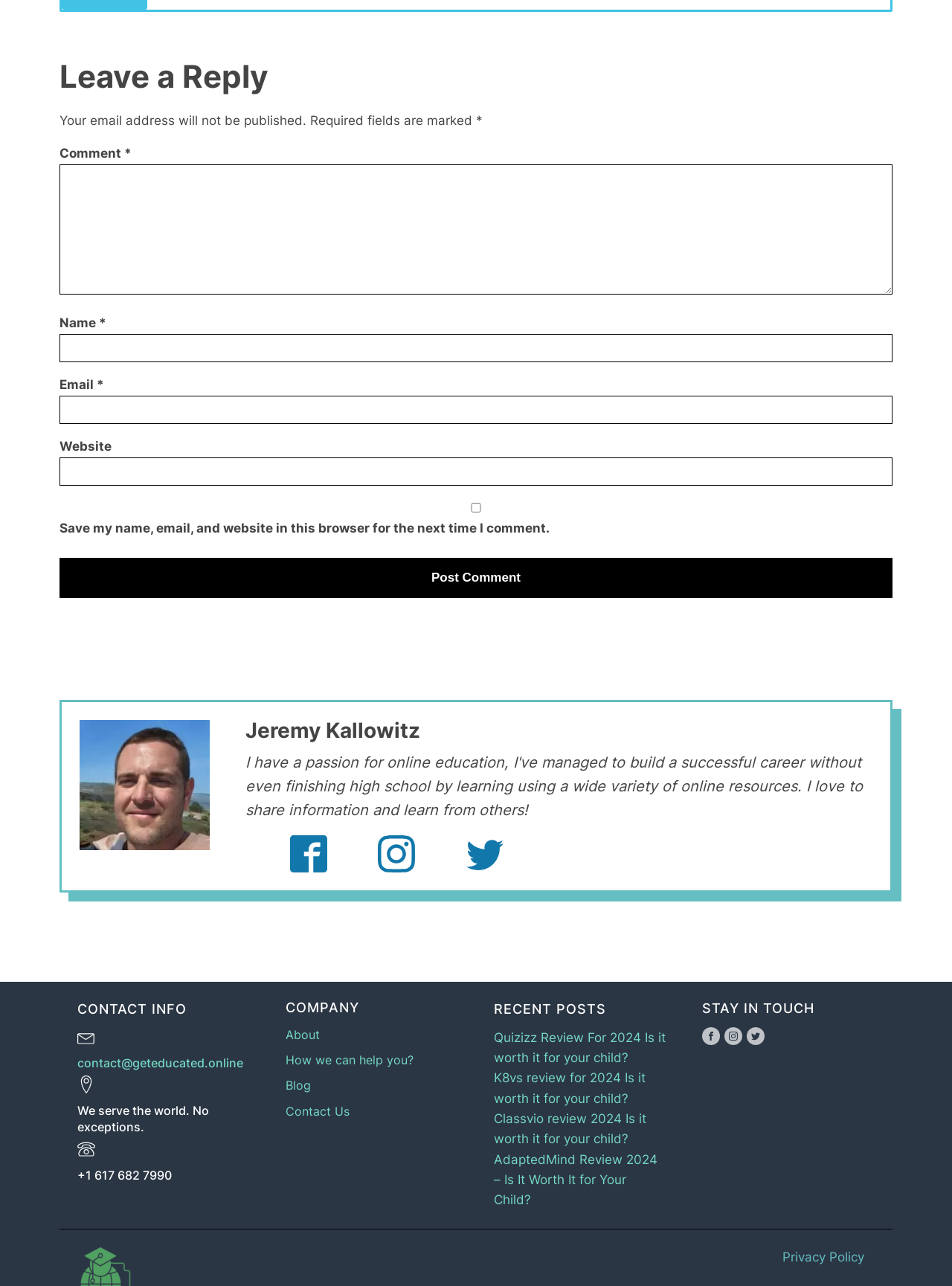Determine the bounding box coordinates of the clickable element to complete this instruction: "Enter your name". Provide the coordinates in the format of four float numbers between 0 and 1, [left, top, right, bottom].

[0.062, 0.26, 0.938, 0.282]